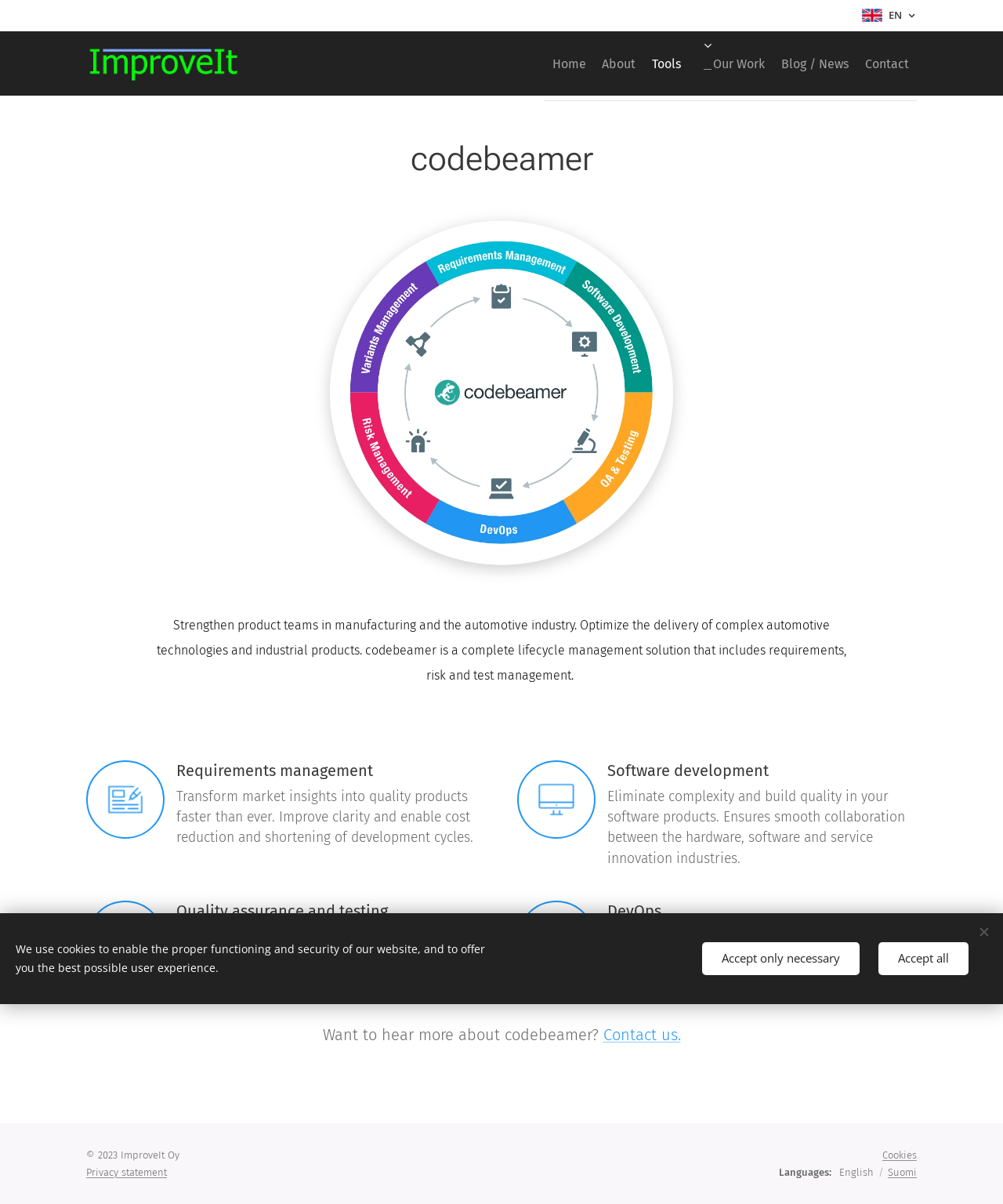Look at the image and give a detailed response to the following question: What is the language of the webpage?

The language of the webpage is English, as indicated by the 'EN' text at the top right corner of the webpage and the English language option in the language selection dropdown.